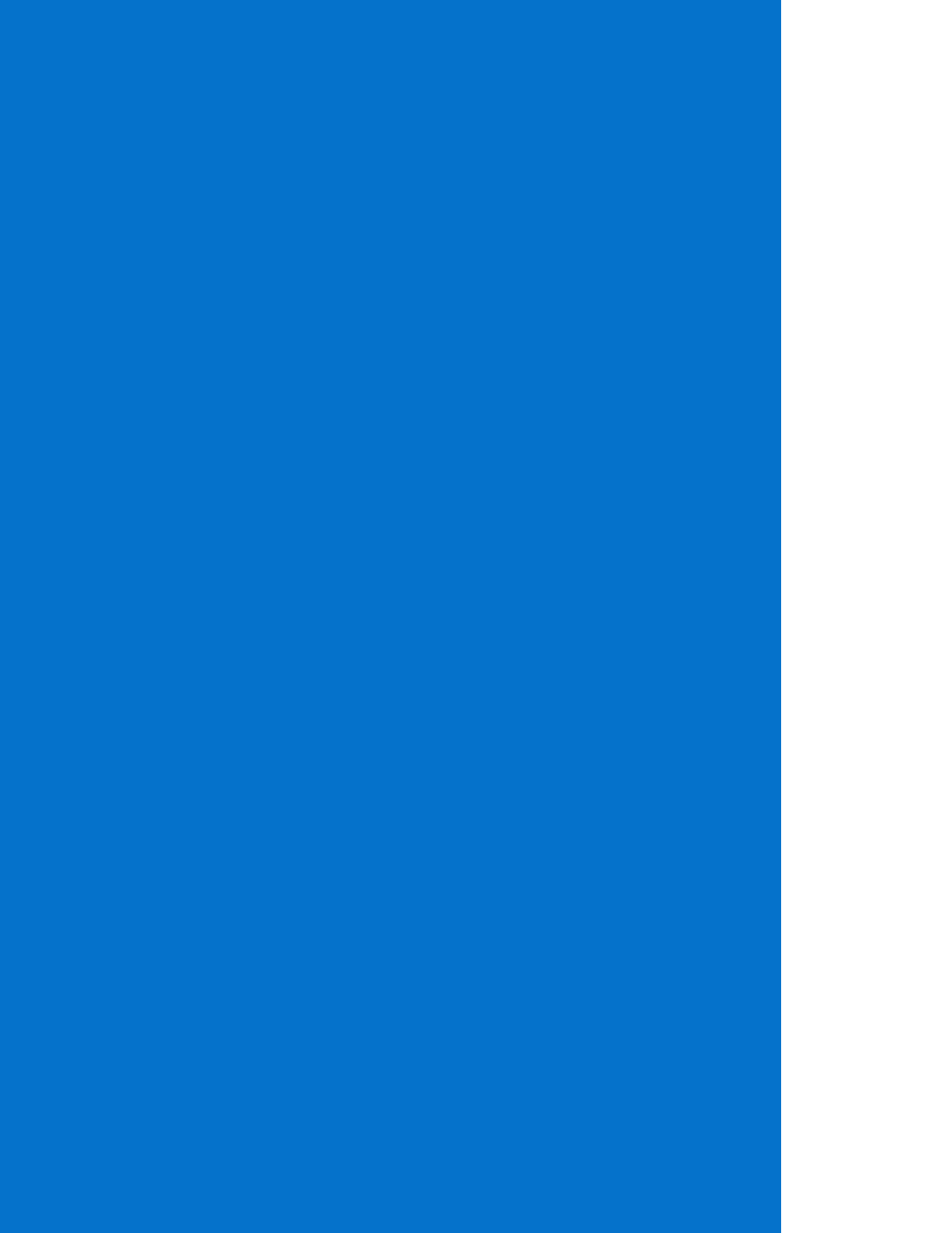Determine the bounding box coordinates of the region to click in order to accomplish the following instruction: "Learn more about Carmen Juncal's education background". Provide the coordinates as four float numbers between 0 and 1, specifically [left, top, right, bottom].

[0.026, 0.351, 0.754, 0.395]